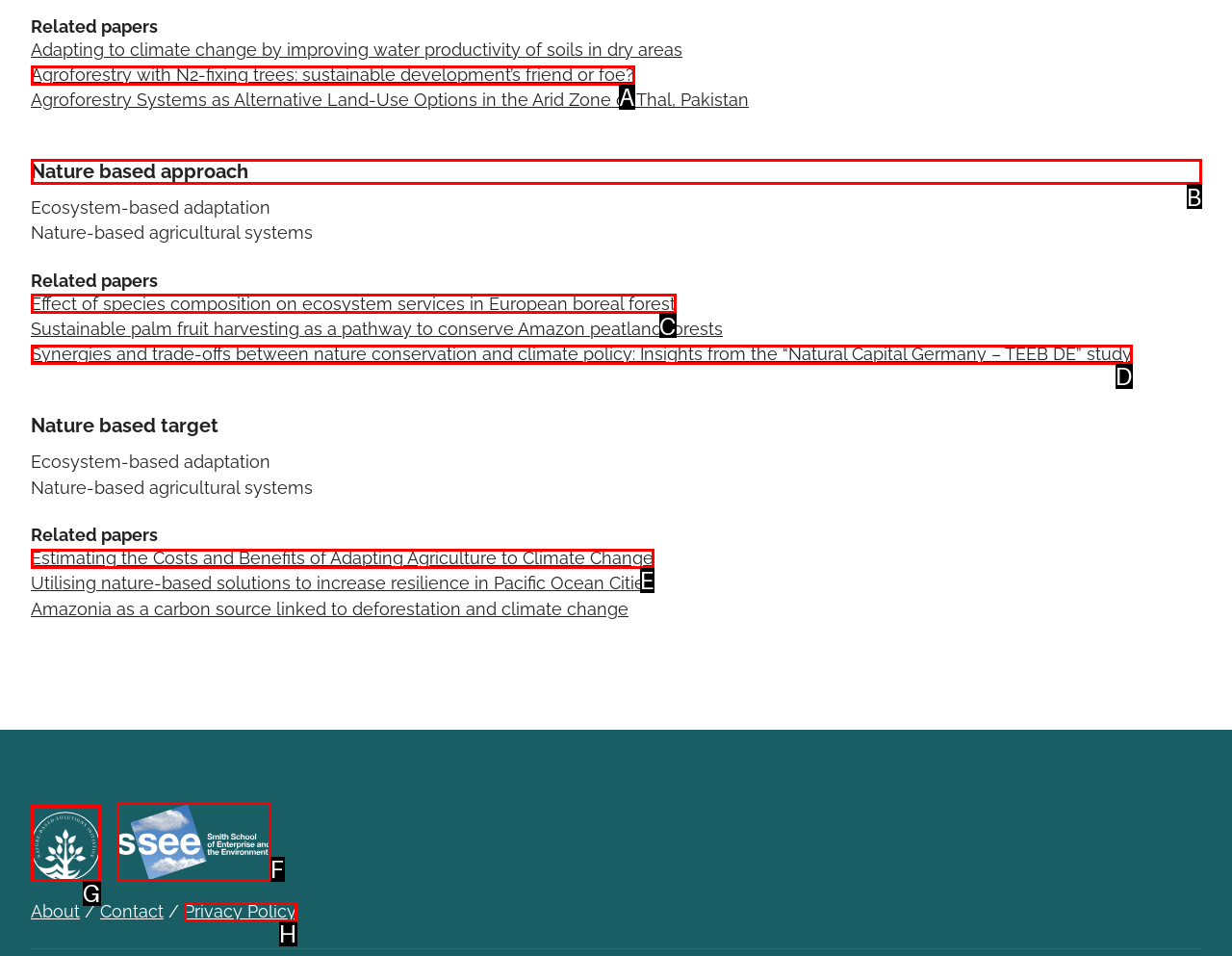Identify the letter of the UI element needed to carry out the task: View the 'Nature based approach' section
Reply with the letter of the chosen option.

B